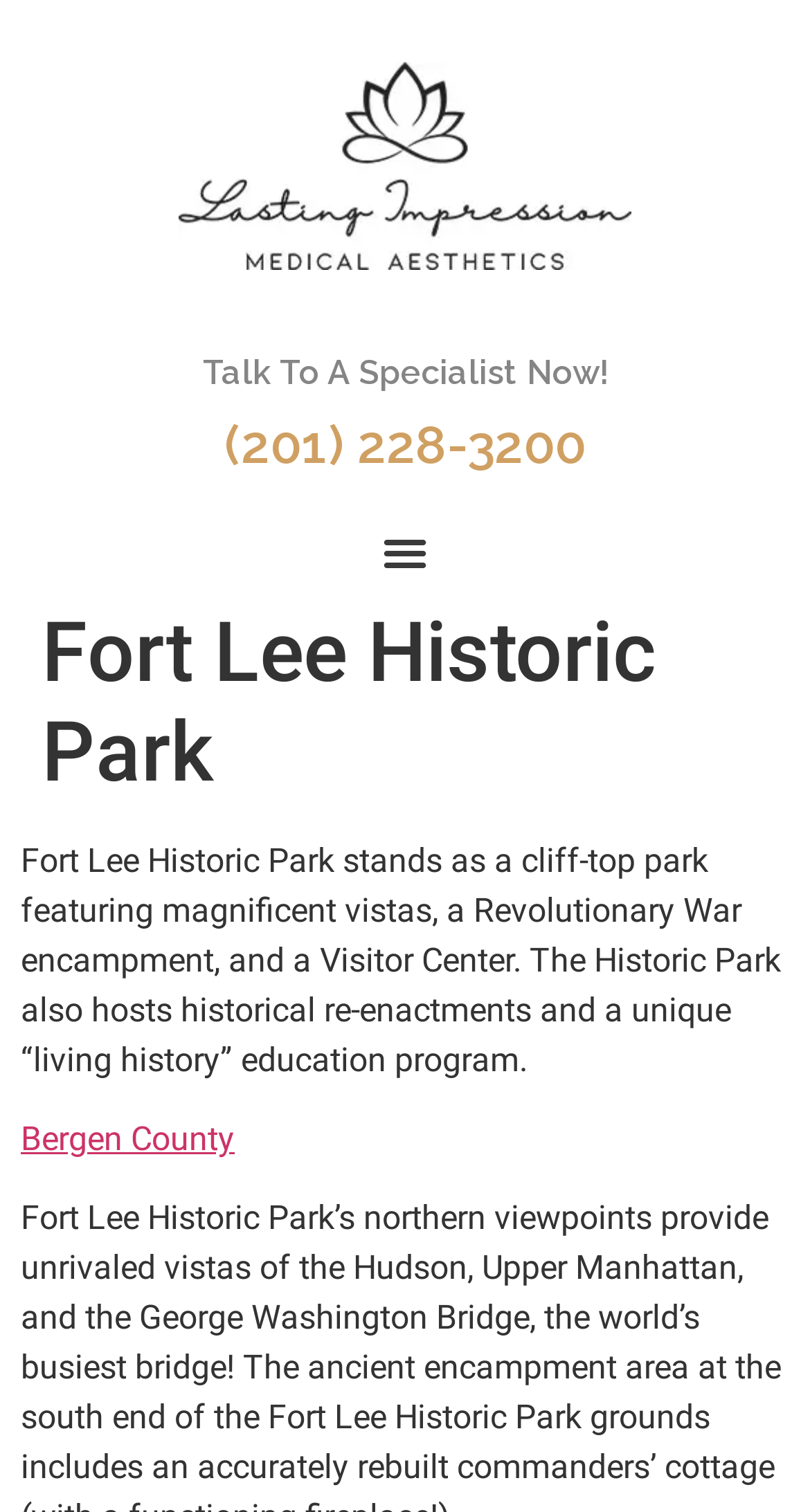Please determine the bounding box coordinates, formatted as (top-left x, top-left y, bottom-right x, bottom-right y), with all values as floating point numbers between 0 and 1. Identify the bounding box of the region described as: alt="lasting_impressions"

[0.082, 0.041, 0.918, 0.179]